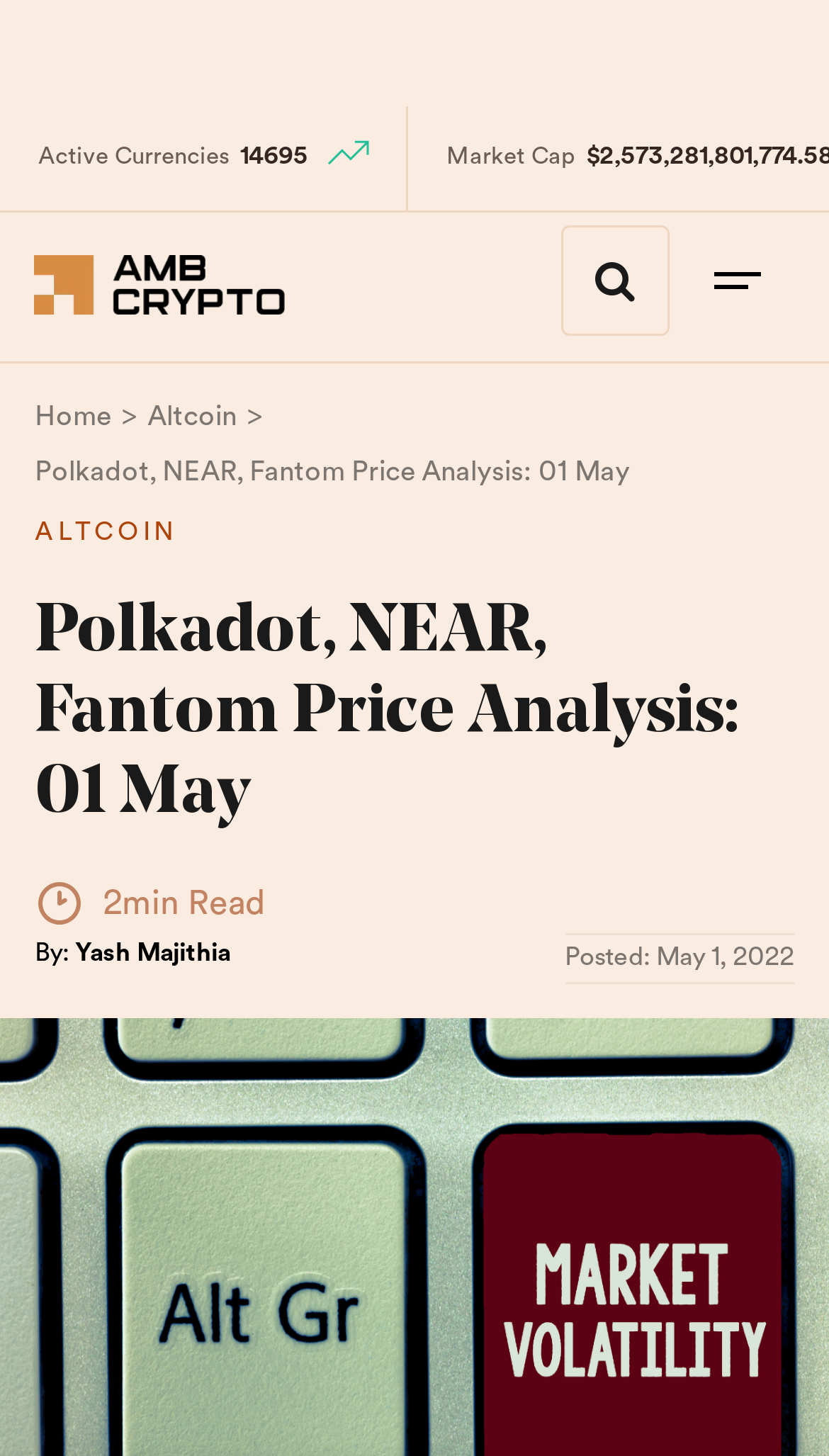What is the estimated reading time of the article?
Answer the question with a detailed explanation, including all necessary information.

I found the answer by looking at the static text element with the label '2min Read'.